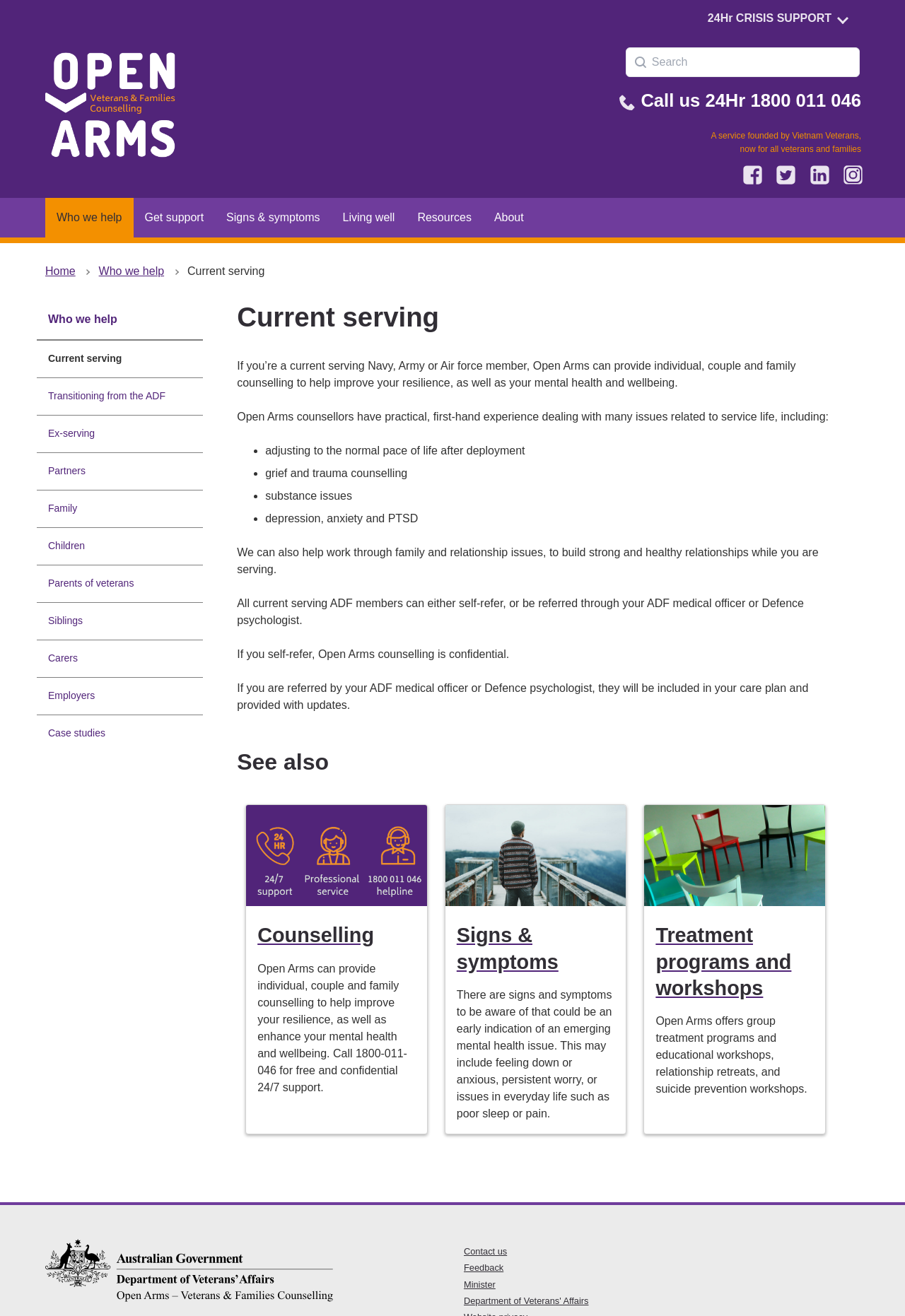Please determine the bounding box coordinates of the area that needs to be clicked to complete this task: 'search something'. The coordinates must be four float numbers between 0 and 1, formatted as [left, top, right, bottom].

None